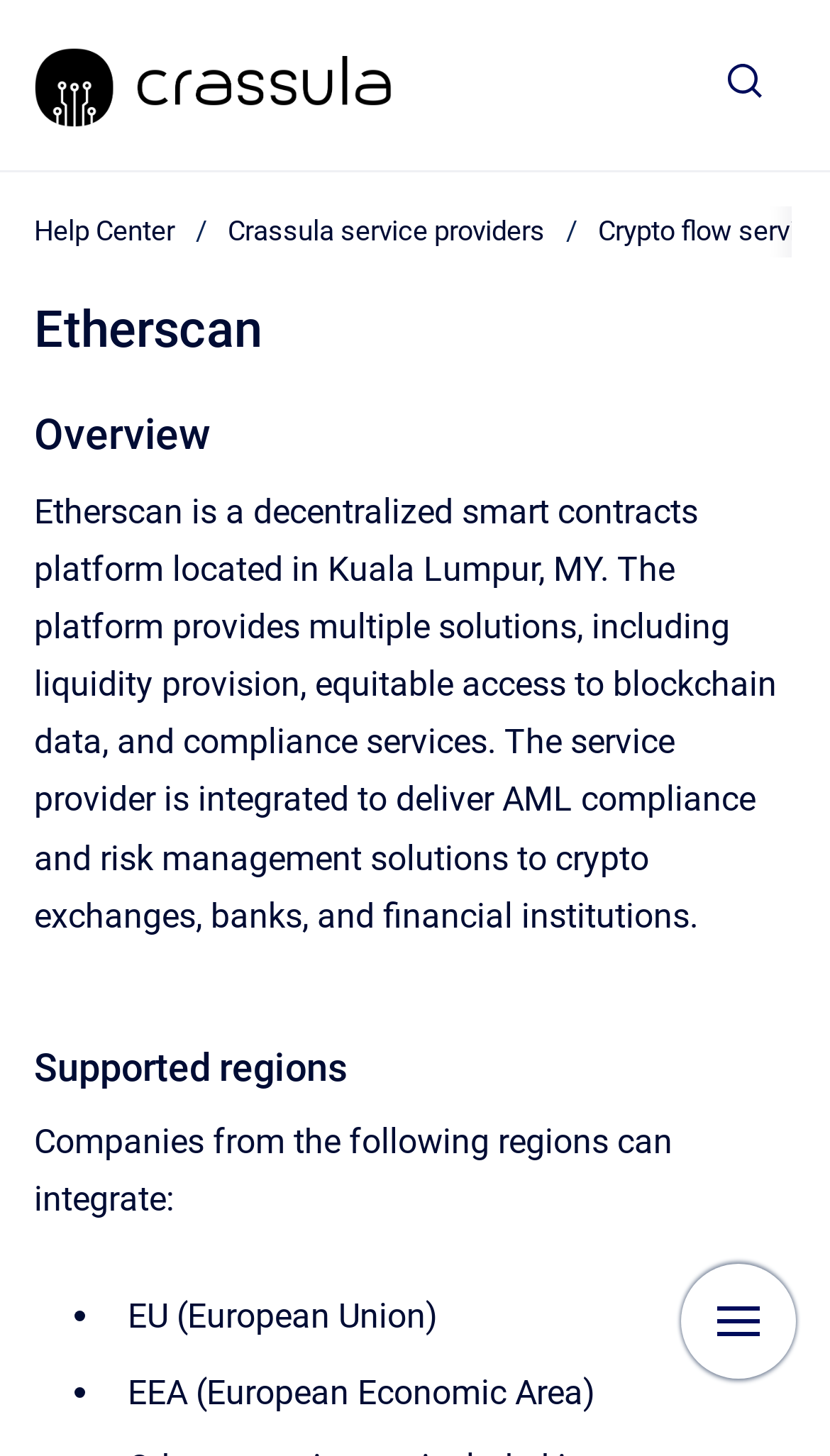Create an elaborate caption for the webpage.

The webpage is about Etherscan, a decentralized smart contracts platform located in Kuala Lumpur, Malaysia. At the top left, there is a link to go to the homepage. Next to it, on the top right, is a button to show the search form. Below these elements, there is a navigation section with a breadcrumb feature, which contains two links: "Help Center" and "Crassula service providers". 

The main content of the page is divided into sections. The first section has a heading "Etherscan" followed by a subheading "Overview". Below the subheading, there is a paragraph describing Etherscan as a decentralized smart contracts platform that provides multiple solutions, including liquidity provision, equitable access to blockchain data, and compliance services. 

The next section has a heading "Supported regions" and a paragraph explaining that companies from certain regions can integrate with Etherscan. This section is followed by a list of supported regions, marked with bullet points, which includes the European Union and the European Economic Area. 

At the bottom right of the page, there is a button to show navigation.